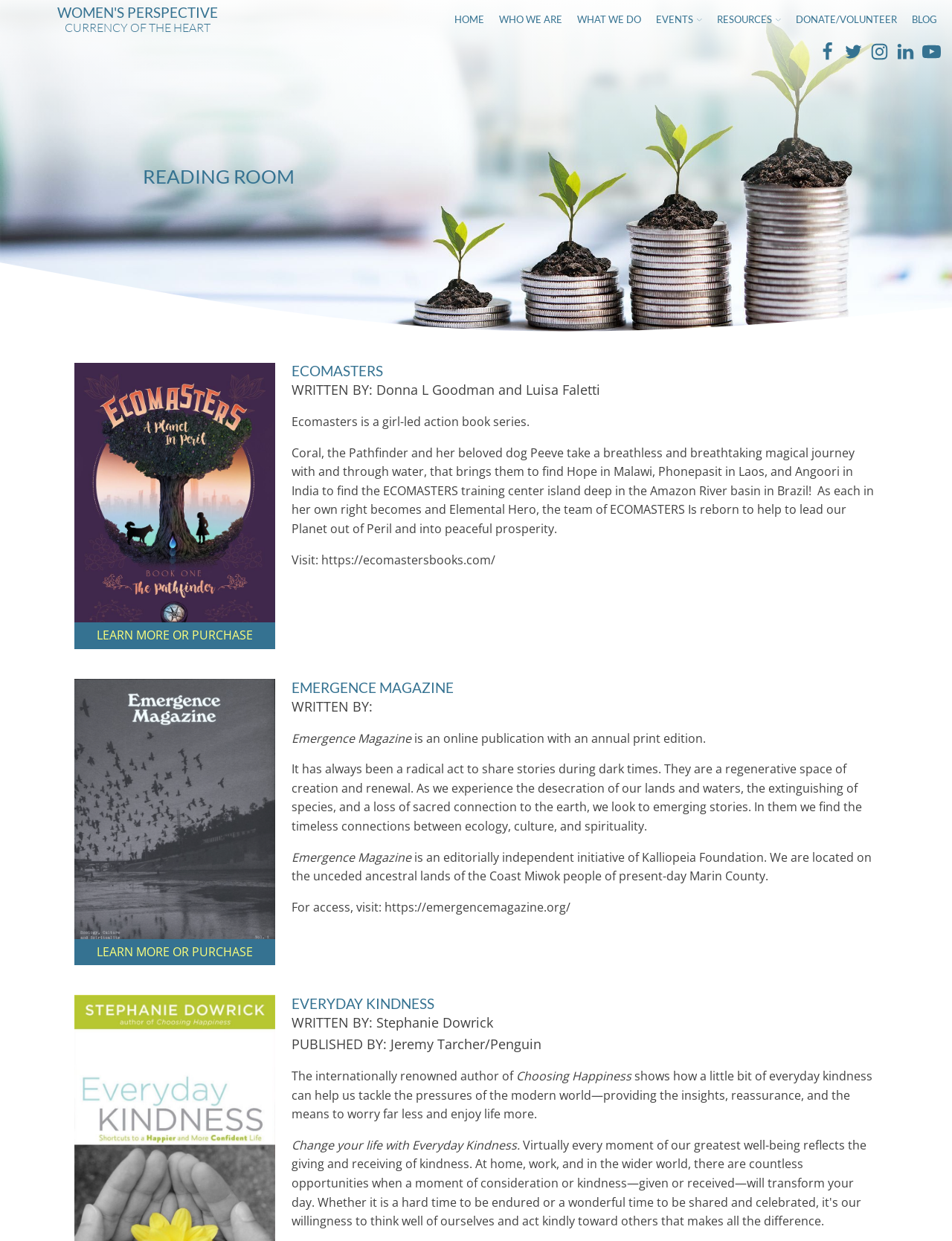Pinpoint the bounding box coordinates of the element that must be clicked to accomplish the following instruction: "Check out 'EVERYDAY KINDNESS'". The coordinates should be in the format of four float numbers between 0 and 1, i.e., [left, top, right, bottom].

[0.306, 0.802, 0.456, 0.816]